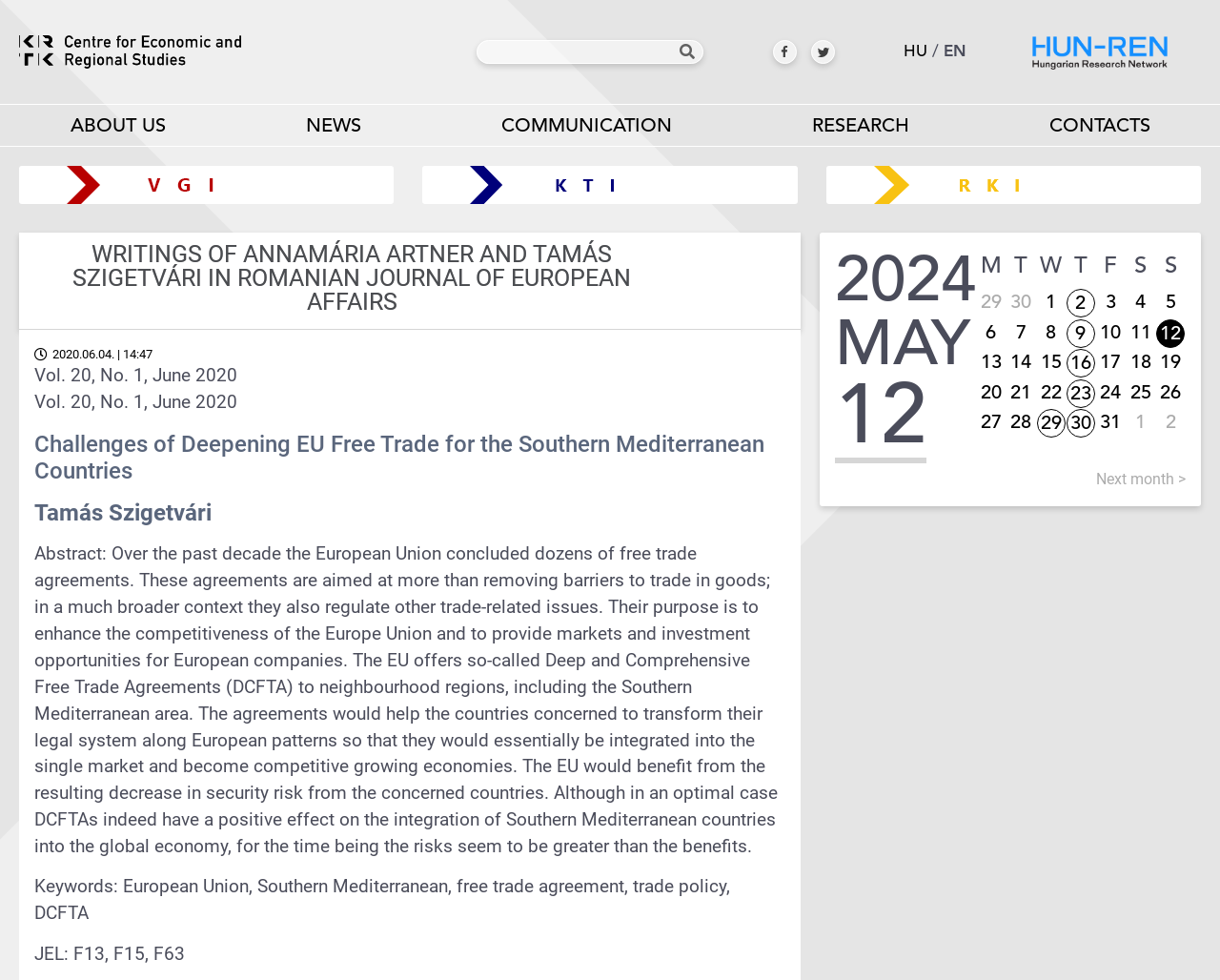Can you find the bounding box coordinates of the area I should click to execute the following instruction: "View writings of Annamária Artner and Tamás Szigetvári"?

[0.023, 0.247, 0.554, 0.32]